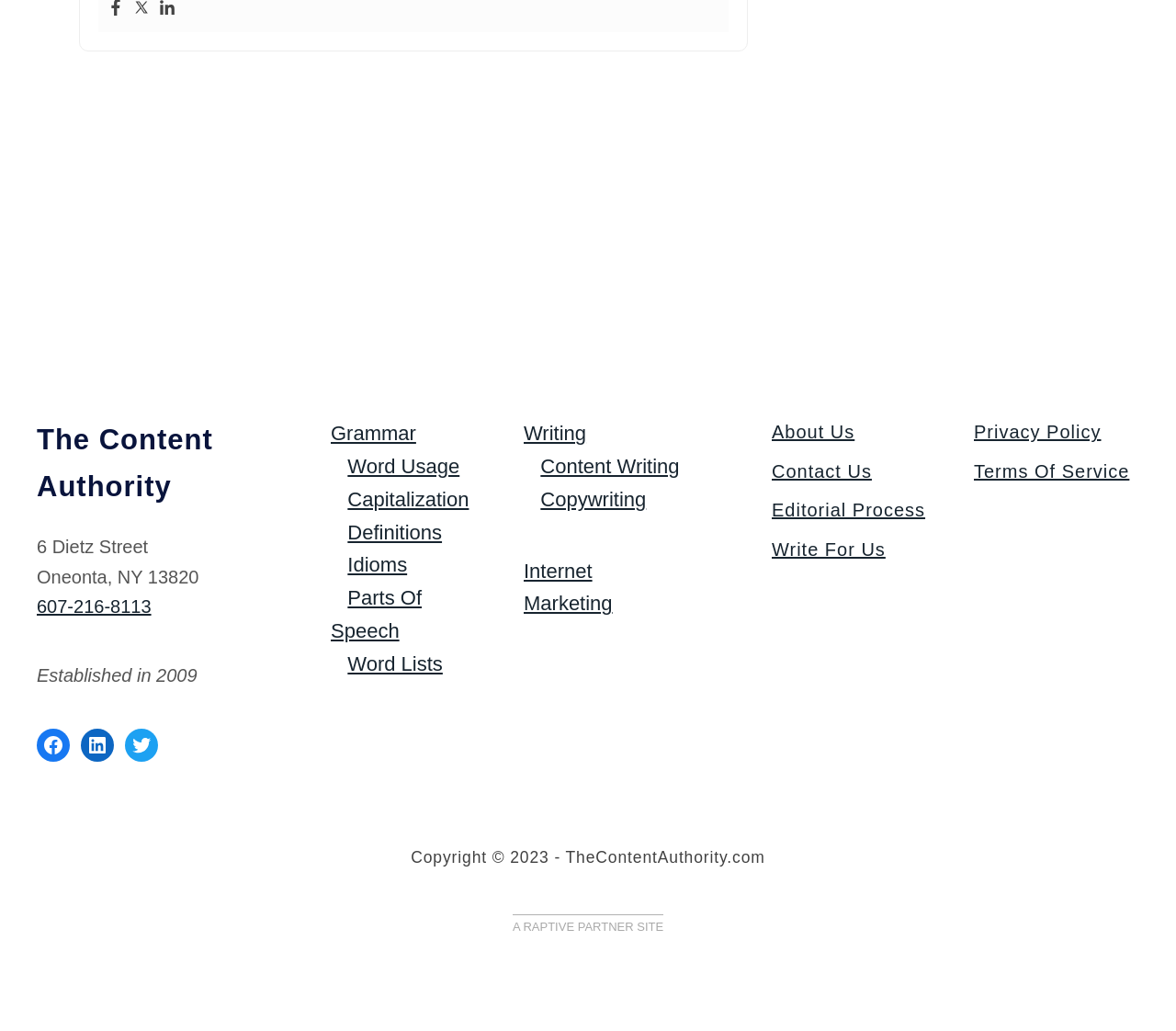What is the year The Content Authority was established?
From the image, respond with a single word or phrase.

2009